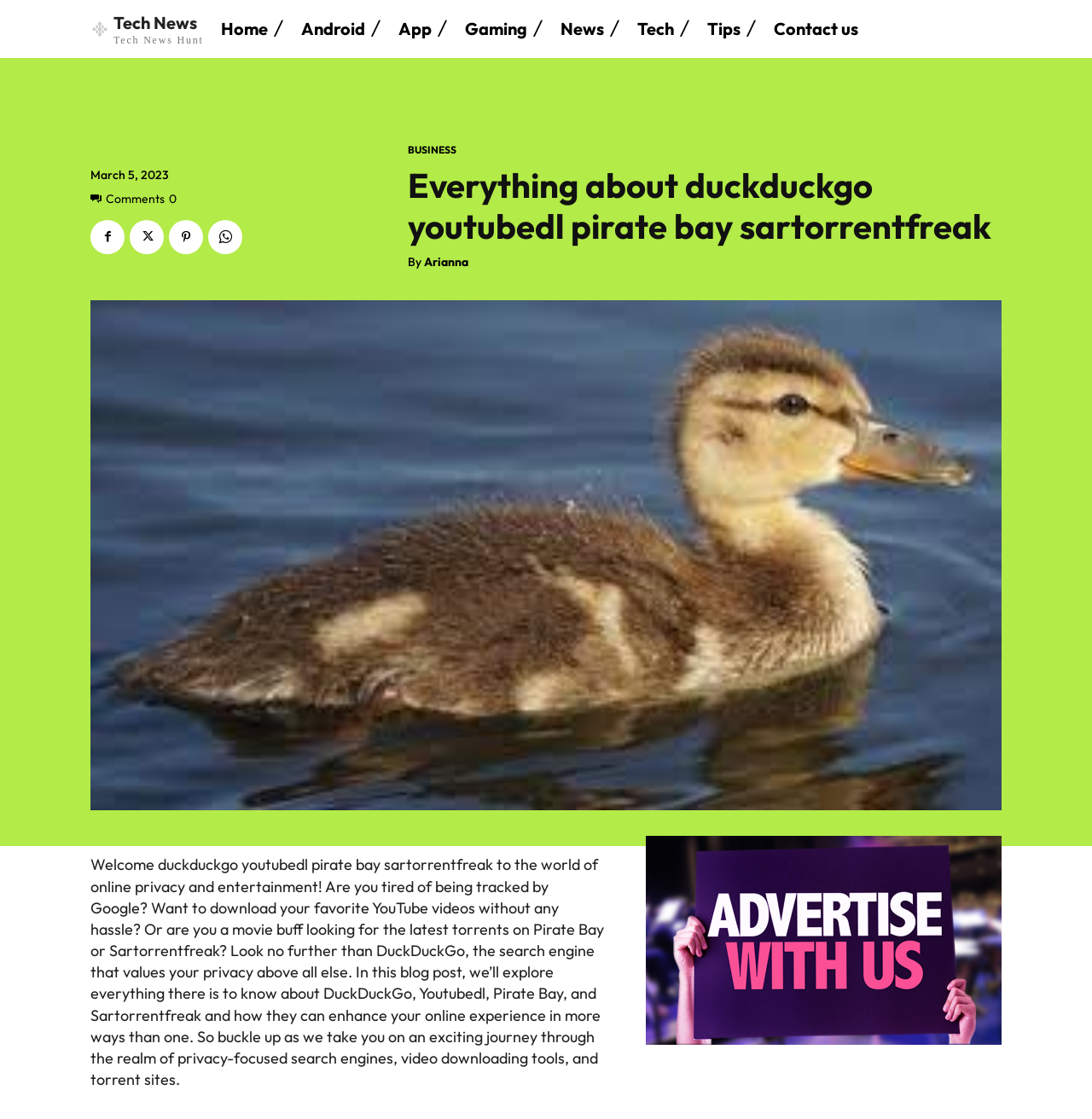Determine the bounding box coordinates of the region I should click to achieve the following instruction: "Read the article about DuckDuckGo". Ensure the bounding box coordinates are four float numbers between 0 and 1, i.e., [left, top, right, bottom].

[0.373, 0.147, 0.917, 0.221]